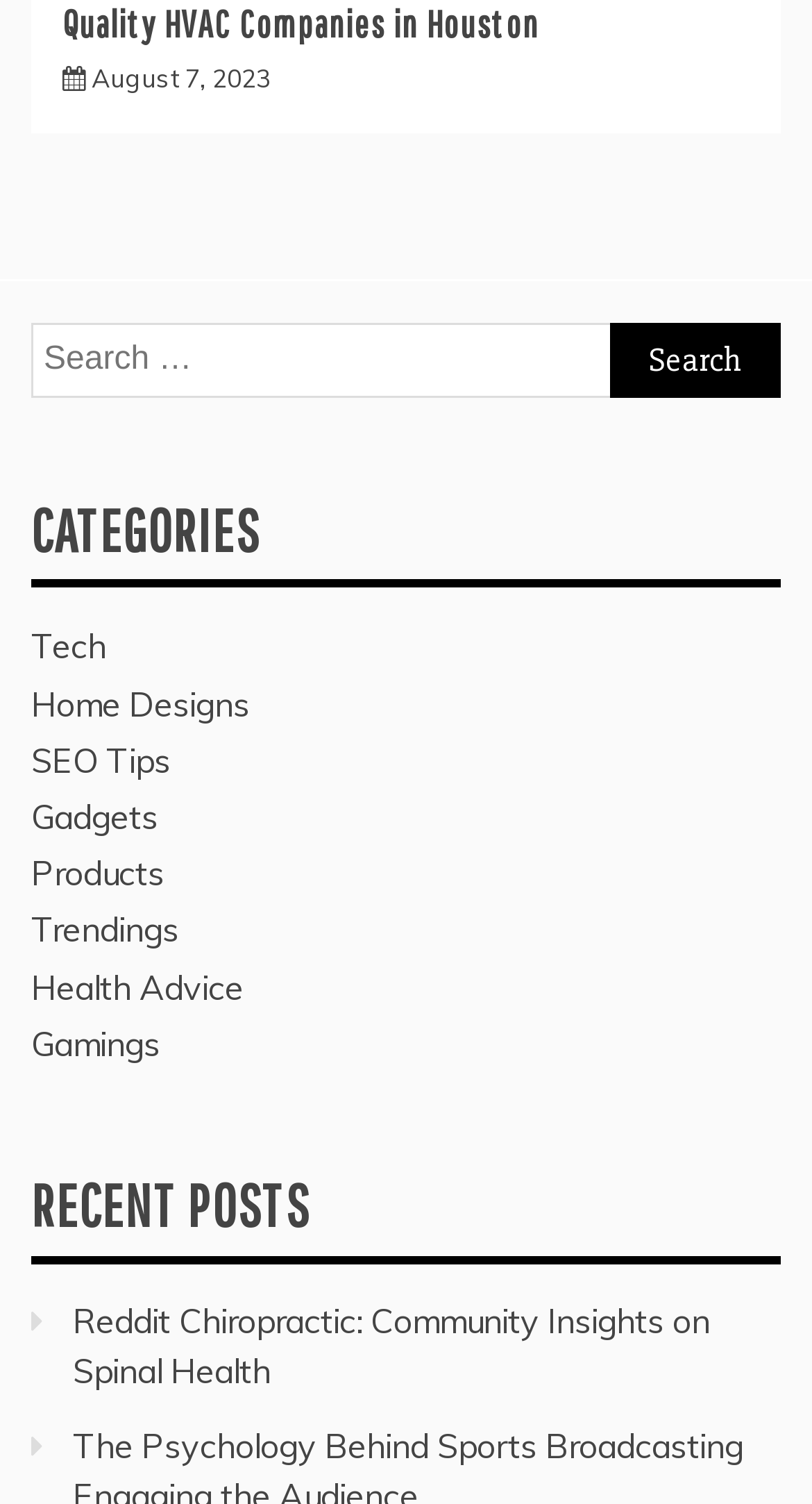Based on the image, provide a detailed and complete answer to the question: 
What is the date of the webpage's last update?

The webpage displays a date 'August 7, 2023' which is likely the date of the webpage's last update or the date when the content was published.